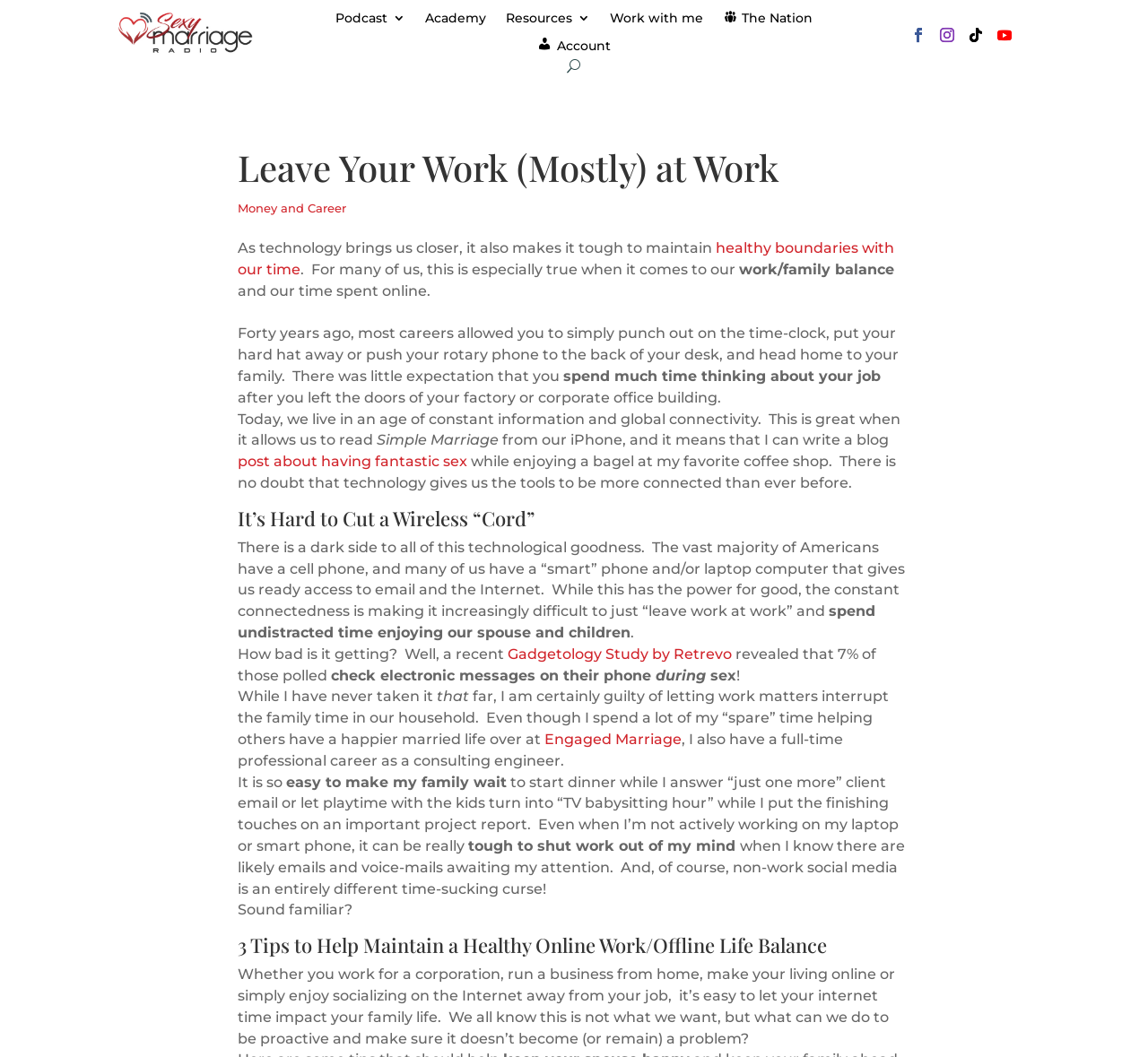Determine the bounding box coordinates of the clickable region to follow the instruction: "Click the Eclipse.org logo".

None